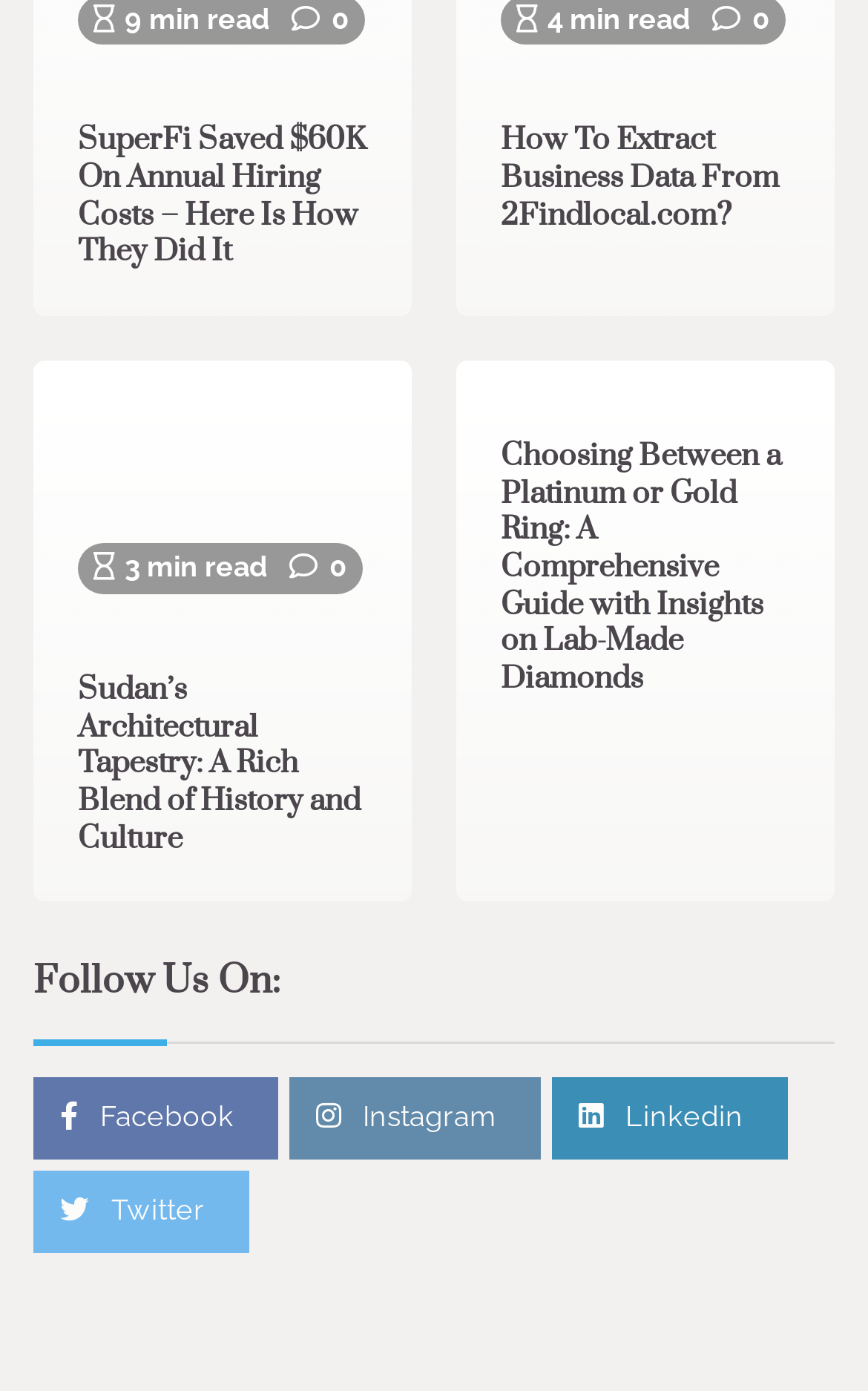Identify the bounding box coordinates of the element that should be clicked to fulfill this task: "Follow on Facebook". The coordinates should be provided as four float numbers between 0 and 1, i.e., [left, top, right, bottom].

[0.038, 0.775, 0.321, 0.834]